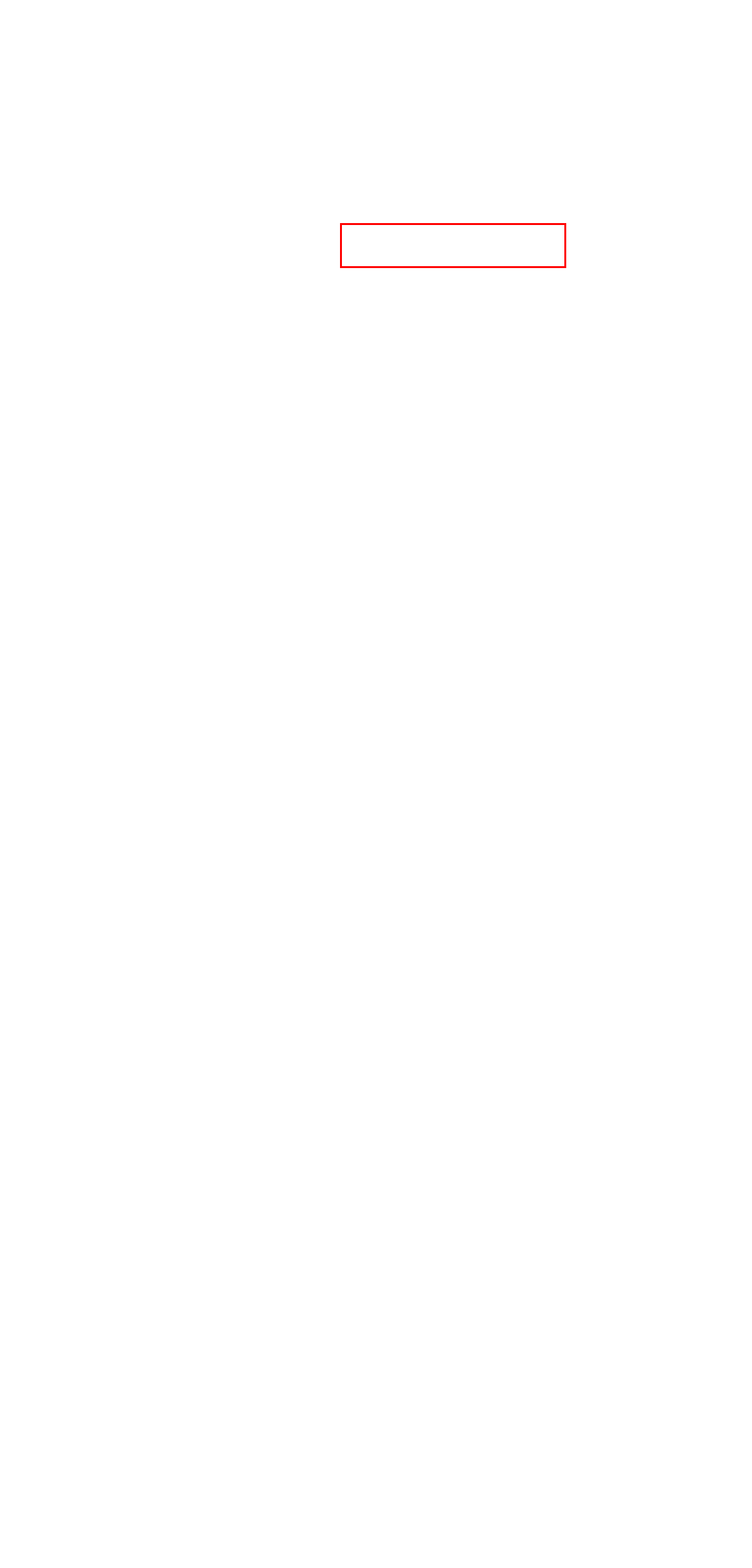A screenshot of a webpage is provided, featuring a red bounding box around a specific UI element. Identify the webpage description that most accurately reflects the new webpage after interacting with the selected element. Here are the candidates:
A. Latest Movie News & Reviews - Flickering Myth
B. Write for Flickering Myth | Flickering Myth
C. Latest News - Movies, TV, Comic Books, Video Games, Geek Culture | Flickering Myth
D. Advertise on FlickeringMyth.com | Flickering Myth
E. Articles and Opinions Archives - Flickering Myth
F. Reviews Archives - Flickering Myth
G. Latest Video Game News, Reviews & Updates | Flickering Myth
H. Latest TV News, Reviews & Updates - Flickering Myth

G